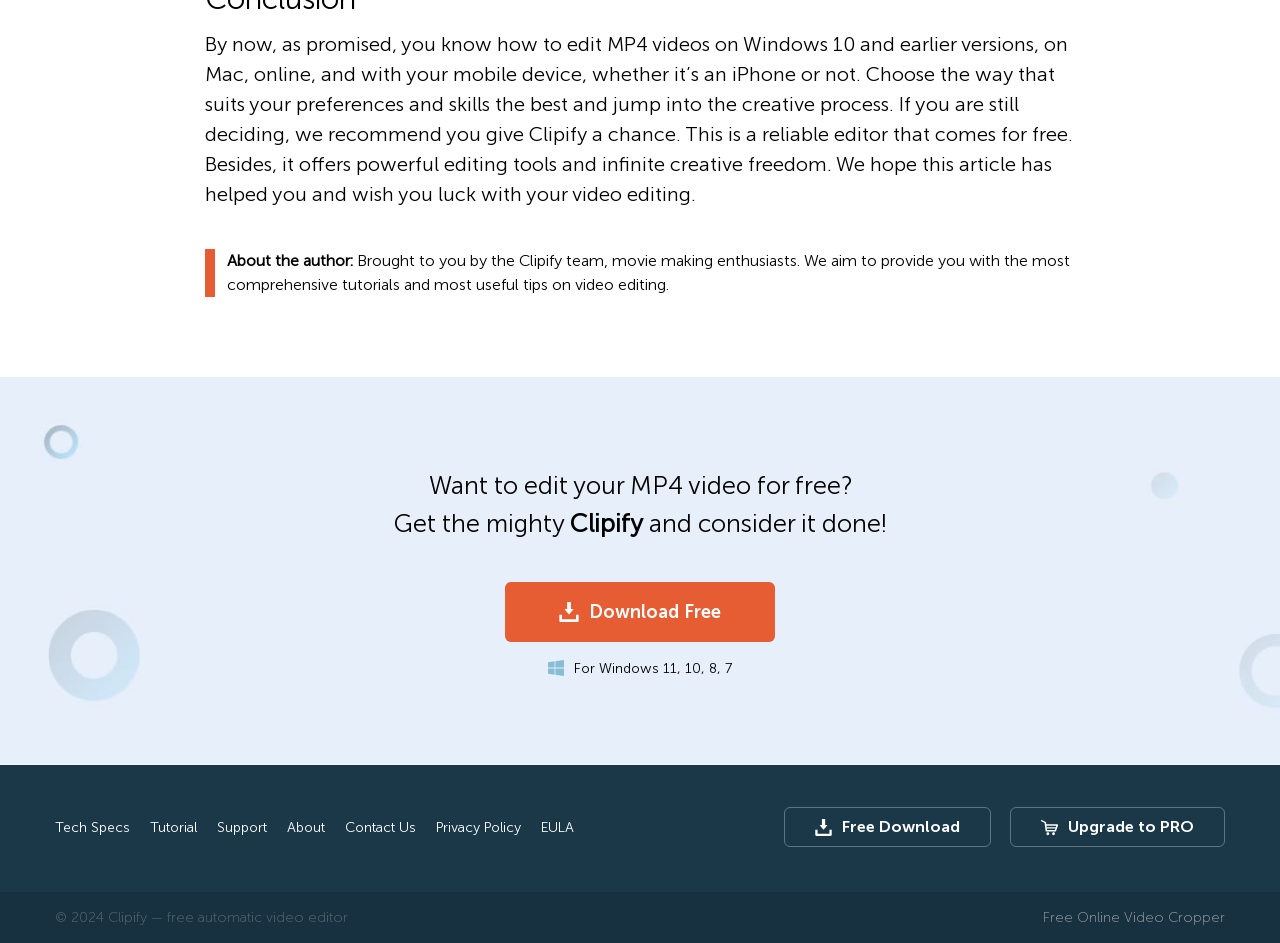Pinpoint the bounding box coordinates of the clickable element needed to complete the instruction: "Contact the Clipify team". The coordinates should be provided as four float numbers between 0 and 1: [left, top, right, bottom].

[0.27, 0.869, 0.325, 0.887]